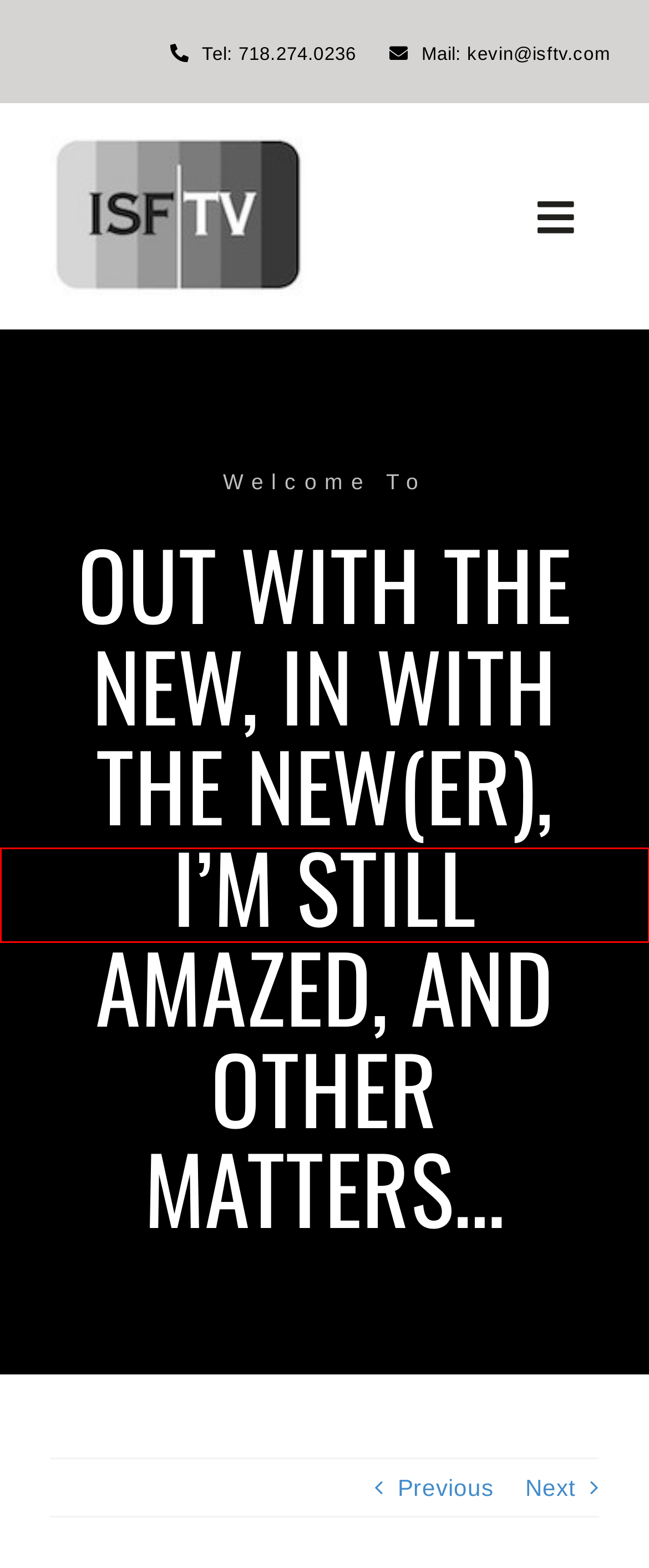Consider the screenshot of a webpage with a red bounding box and select the webpage description that best describes the new page that appears after clicking the element inside the red box. Here are the candidates:
A. About ISFTV – ISFTV.com
B. Contact Us – ISFTV.com
C. SAMSUNG RELEASES HDR10 REFERENCE UHD BLU-RAY TEST DISC – ISFTV.com
D. Client Reviews – ISFTV.com
E. 2016 NAB SHOW: UNLEASHED? – ISFTV.com
F. ISFTV.com
G. The Miller Channel Blog – ISFTV.com
H. FYI FAQs – ISFTV.com

B